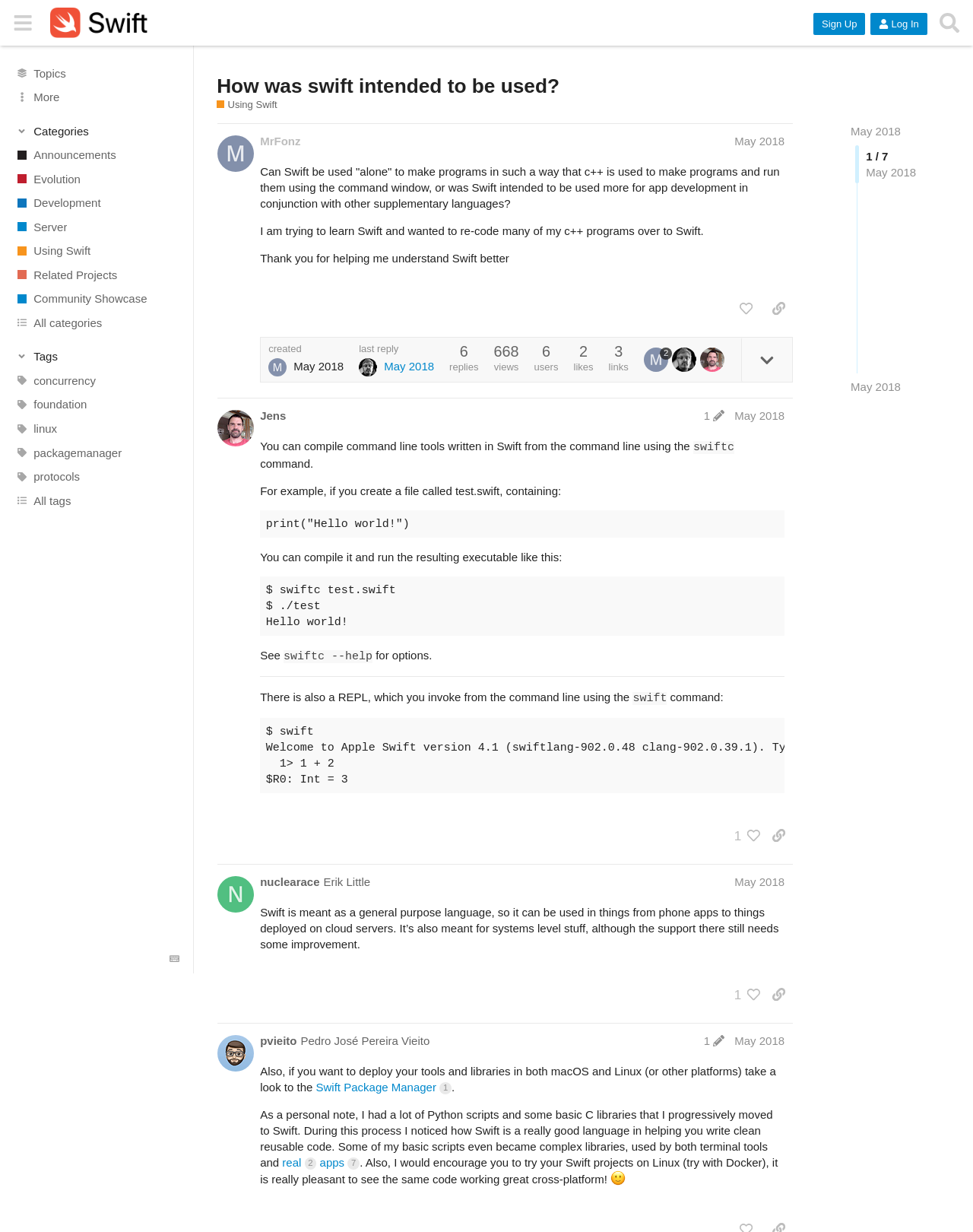Detail the various sections and features present on the webpage.

This webpage is a forum discussion page titled "How was swift intended to be used?" on the Swift Forums website. At the top, there is a header section with a button to toggle the sidebar, a link to the Swift Forums logo, and buttons to sign up, log in, and search. Below the header, there are links to various topics, including Announcements, Evolution, and Using Swift.

On the left side, there is a sidebar with categories and tags. The categories section has links to topics such as Development, Server, and Community Showcase. The tags section has links to specific tags like concurrency, foundation, and linux.

The main content area has a heading that matches the page title, followed by a description of the topic. Below that, there is a post from a user named MrFonz, dated May 23, 2018, which asks about using Swift for programming. The post has several paragraphs of text and includes buttons to like the post, copy a link to the post, and reply.

Below the post, there are statistics about the topic, including the number of replies, views, users, likes, and links. There are also links to the last reply and to the users who participated in the discussion.